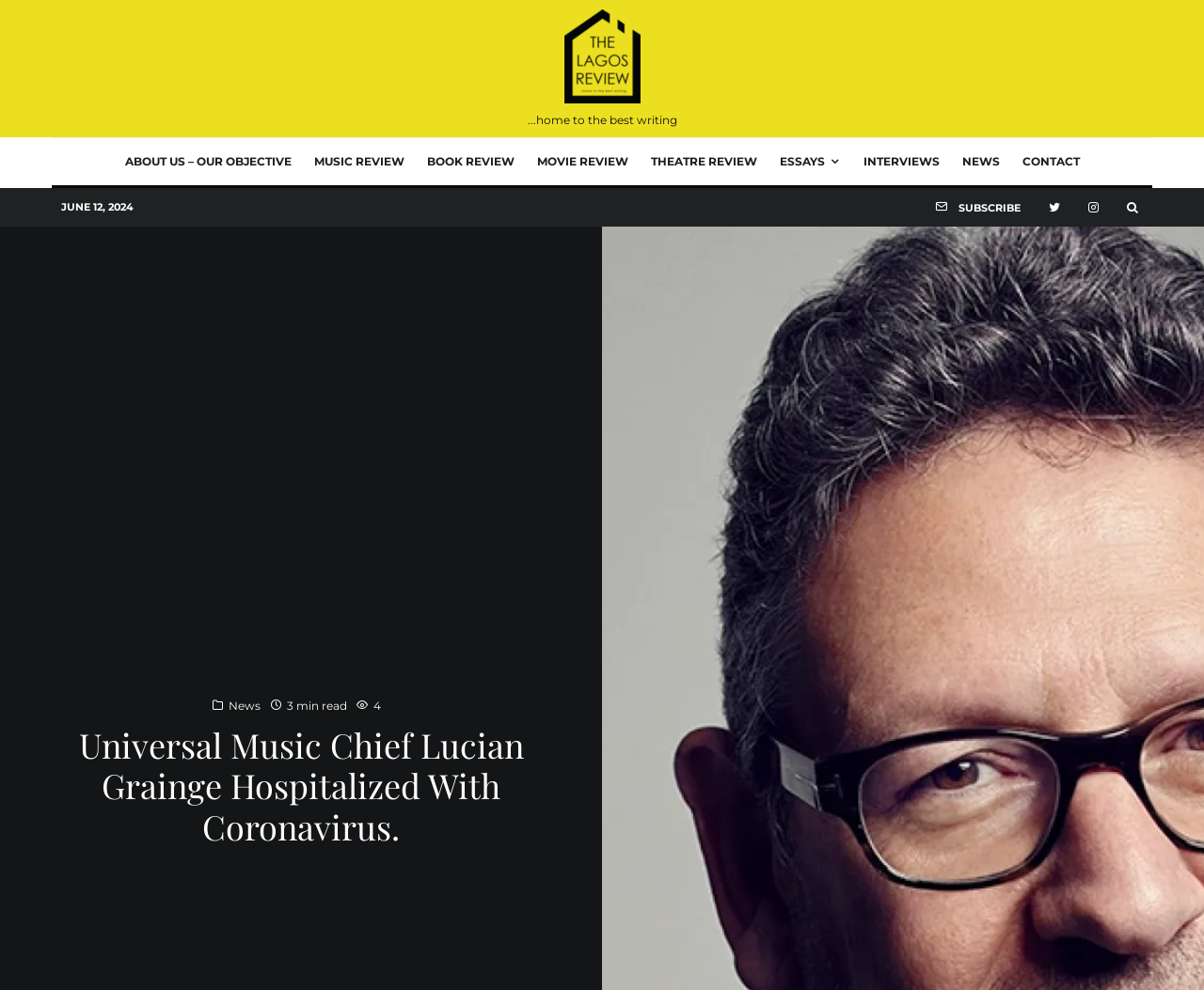What is the category of the article?
Use the image to give a comprehensive and detailed response to the question.

I found the category of the article by looking at the link element located at [0.19, 0.704, 0.216, 0.723] which says 'News'.